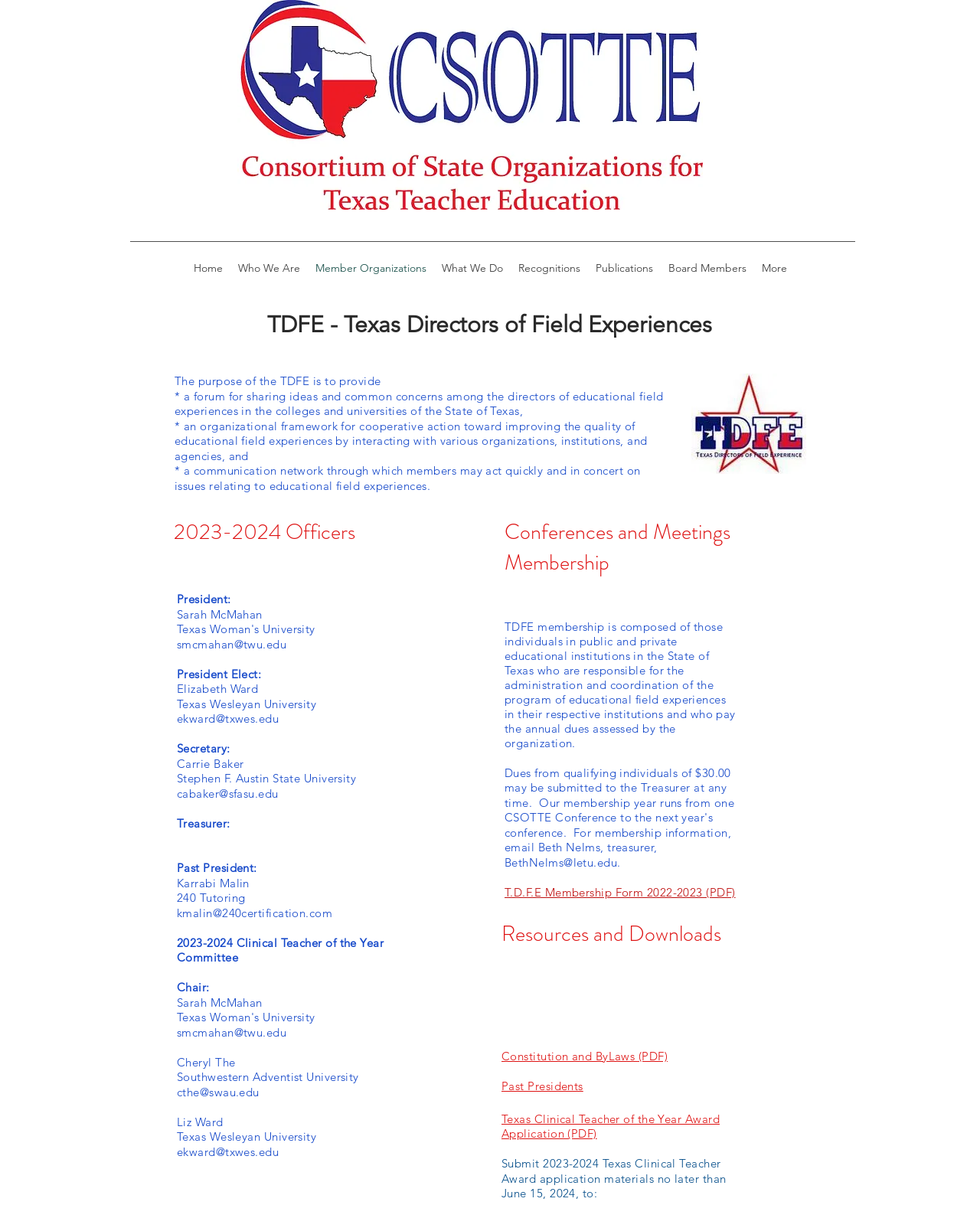Examine the image carefully and respond to the question with a detailed answer: 
What is the purpose of TDFE?

According to the webpage, the purpose of TDFE is to provide a forum for sharing ideas and common concerns, an organizational framework for cooperative action, and a communication network through which members may act quickly and in concert on issues relating to educational field experiences.